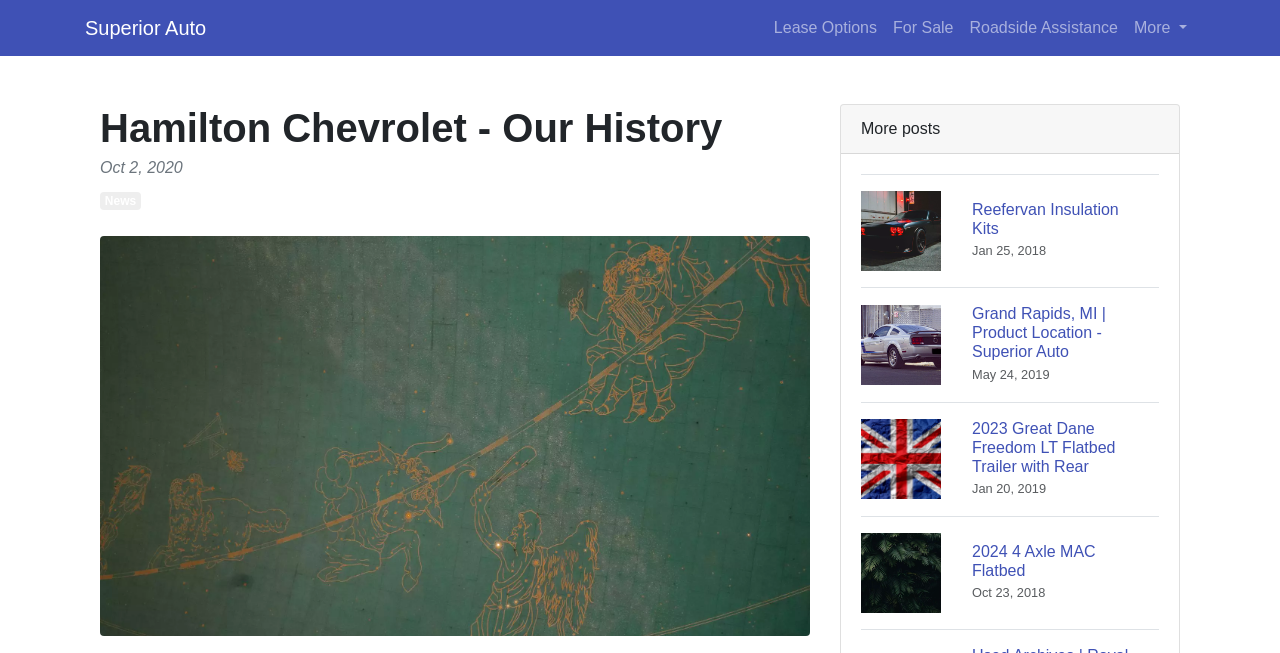Please reply to the following question using a single word or phrase: 
What is the title of the second news post?

Grand Rapids, MI | Product Location - Superior Auto